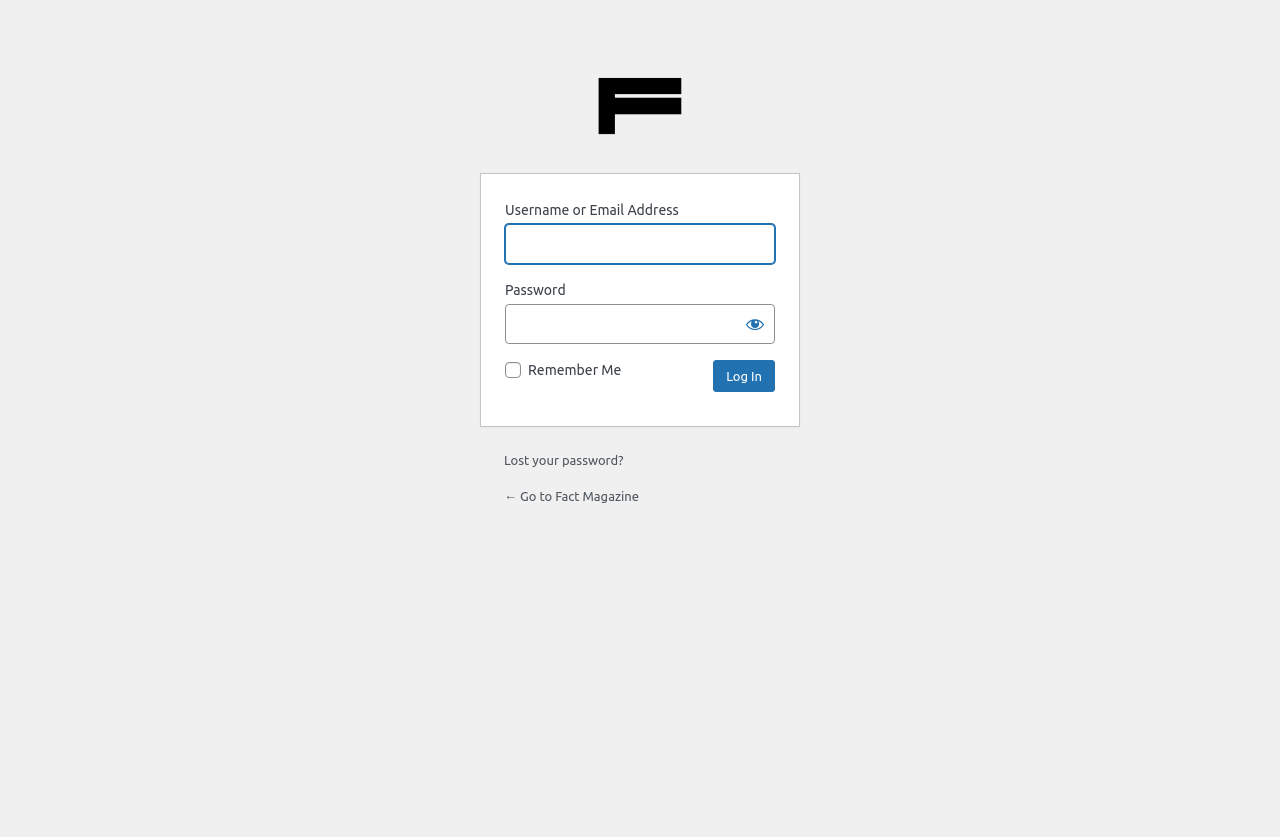What can be done if a user forgets their password?
Please respond to the question with a detailed and informative answer.

If a user forgets their password, they can click on the 'Lost your password?' link to initiate the password reset process, which will likely send a password reset email to their registered email address.